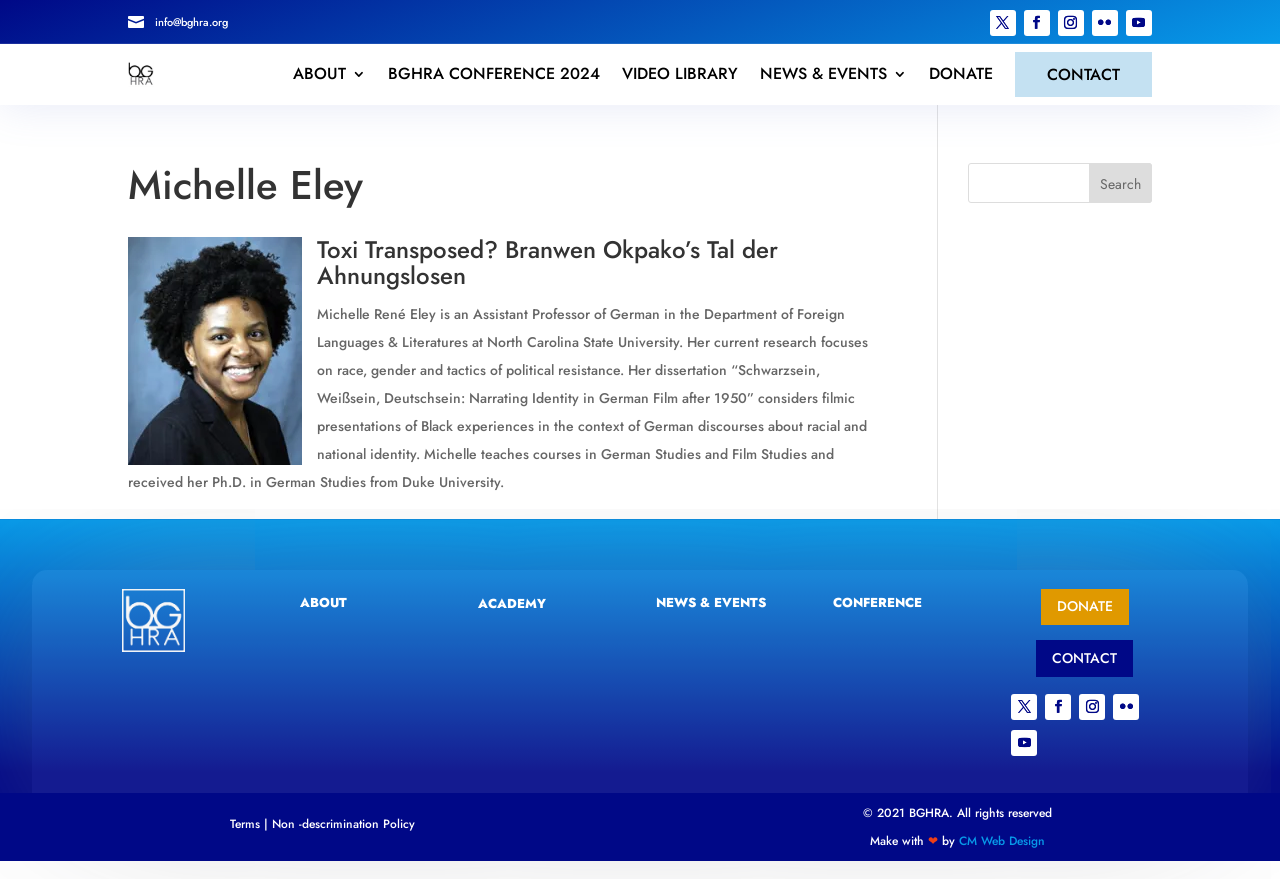Determine the bounding box coordinates of the UI element described by: "Follow".

[0.88, 0.011, 0.9, 0.041]